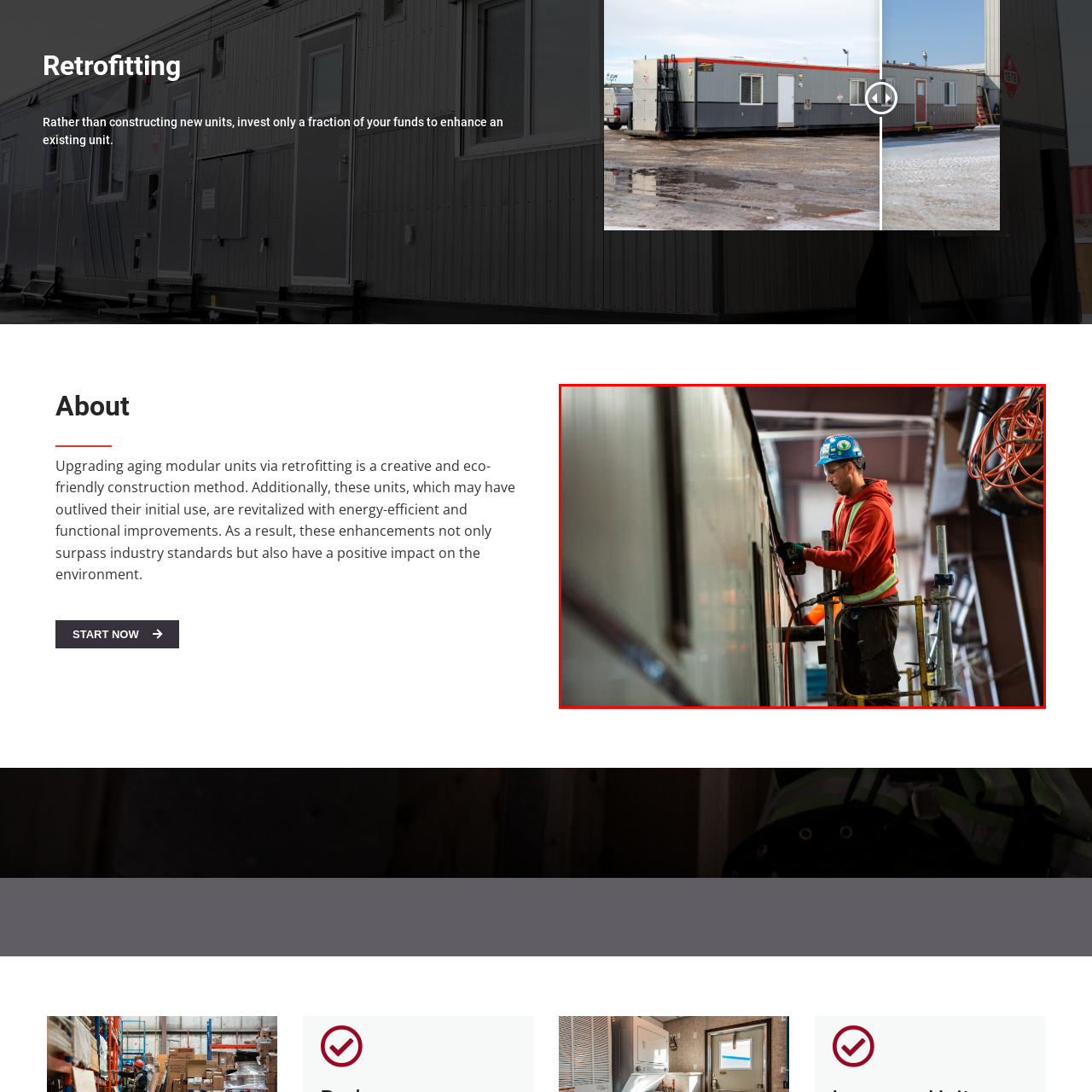Please examine the image within the red bounding box and provide an answer to the following question using a single word or phrase:
What type of construction is being upgraded?

modular wellsite accommodation